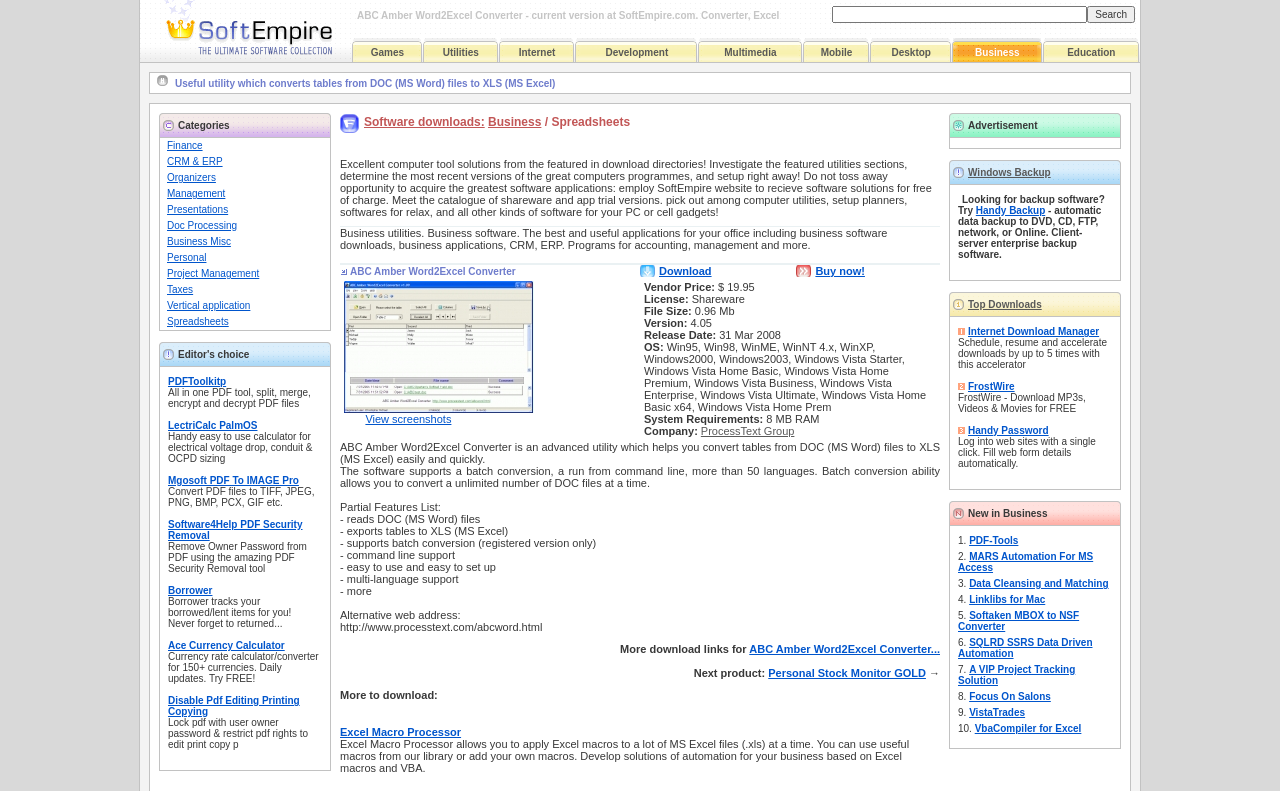Specify the bounding box coordinates of the region I need to click to perform the following instruction: "go back to the previous page". The coordinates must be four float numbers in the range of 0 to 1, i.e., [left, top, right, bottom].

None